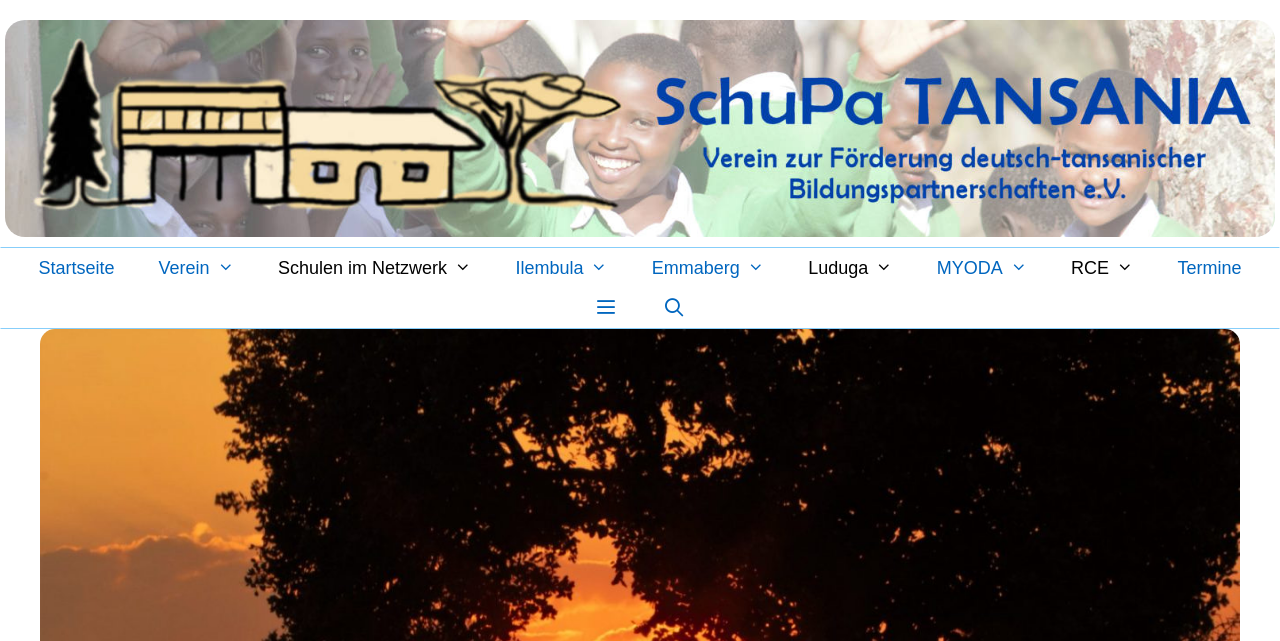Answer the following in one word or a short phrase: 
How many images are on the webpage?

1